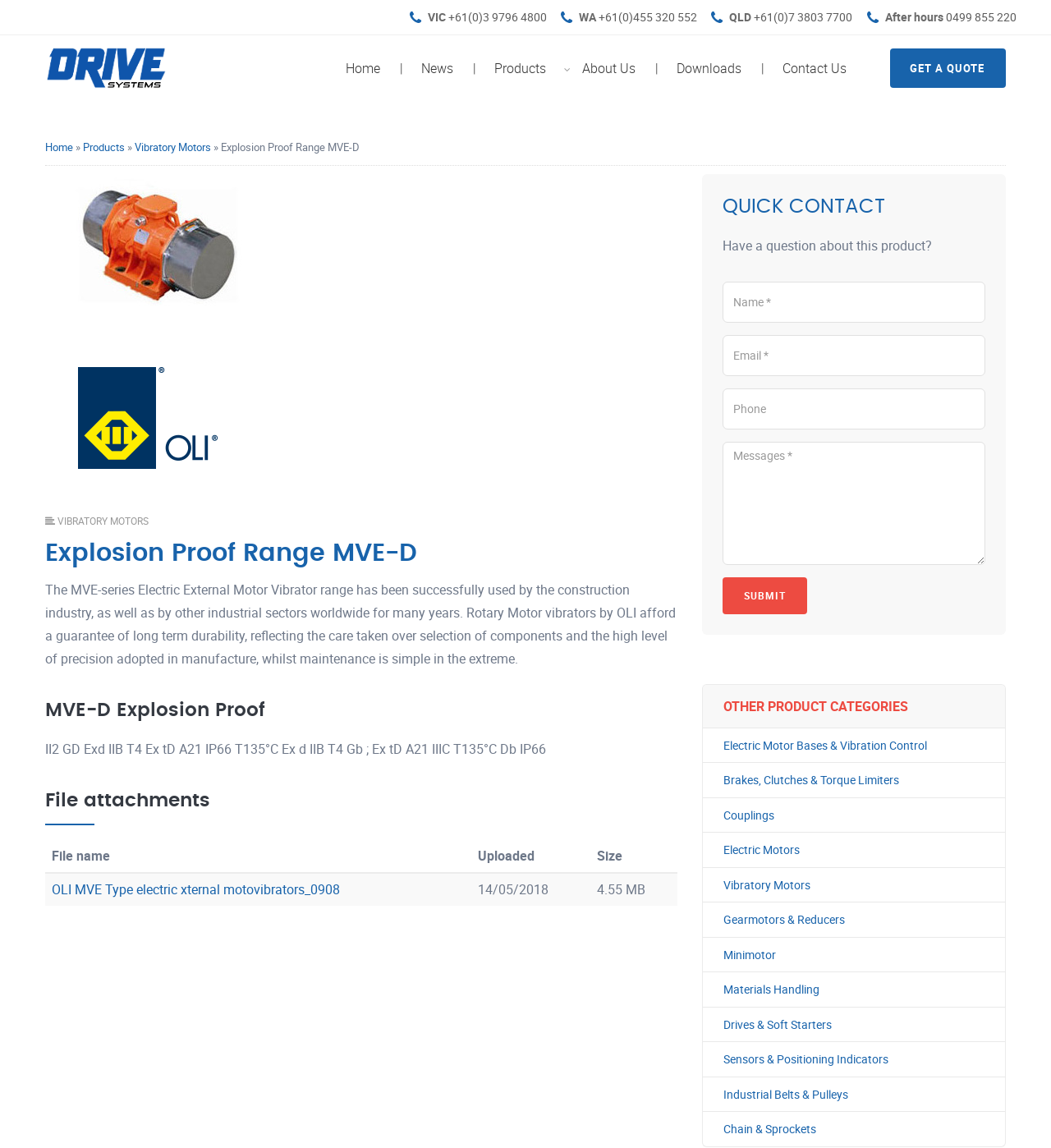Generate an in-depth caption that captures all aspects of the webpage.

This webpage is about the MVE-series Electric External Motor Vibrator range, specifically the Explosion Proof Range MVE-D. At the top, there are contact details, including phone numbers and an "After hours" number, organized by state (VIC, WA, QLD). Below this, there is a navigation menu with links to "Home", "News", "Products", "About Us", "Downloads", and "Contact Us". 

On the left side, there is a sidebar with links to "Home", "Products", and "Vibratory Motors". Below this, there is an image and a heading "Explosion Proof Range MVE-D". 

The main content area has a paragraph describing the MVE-series Electric External Motor Vibrator range, followed by a heading "MVE-D Explosion Proof" and a list of technical specifications. Below this, there is a section titled "File attachments" with a table containing a single file attachment.

On the right side, there is a "QUICK CONTACT" section with a form to submit questions about the product, including fields for name, email, phone, and message. Below this, there are links to other product categories, including "Electric Motor Bases & Vibration Control", "Brakes, Clutches & Torque Limiters", and others.